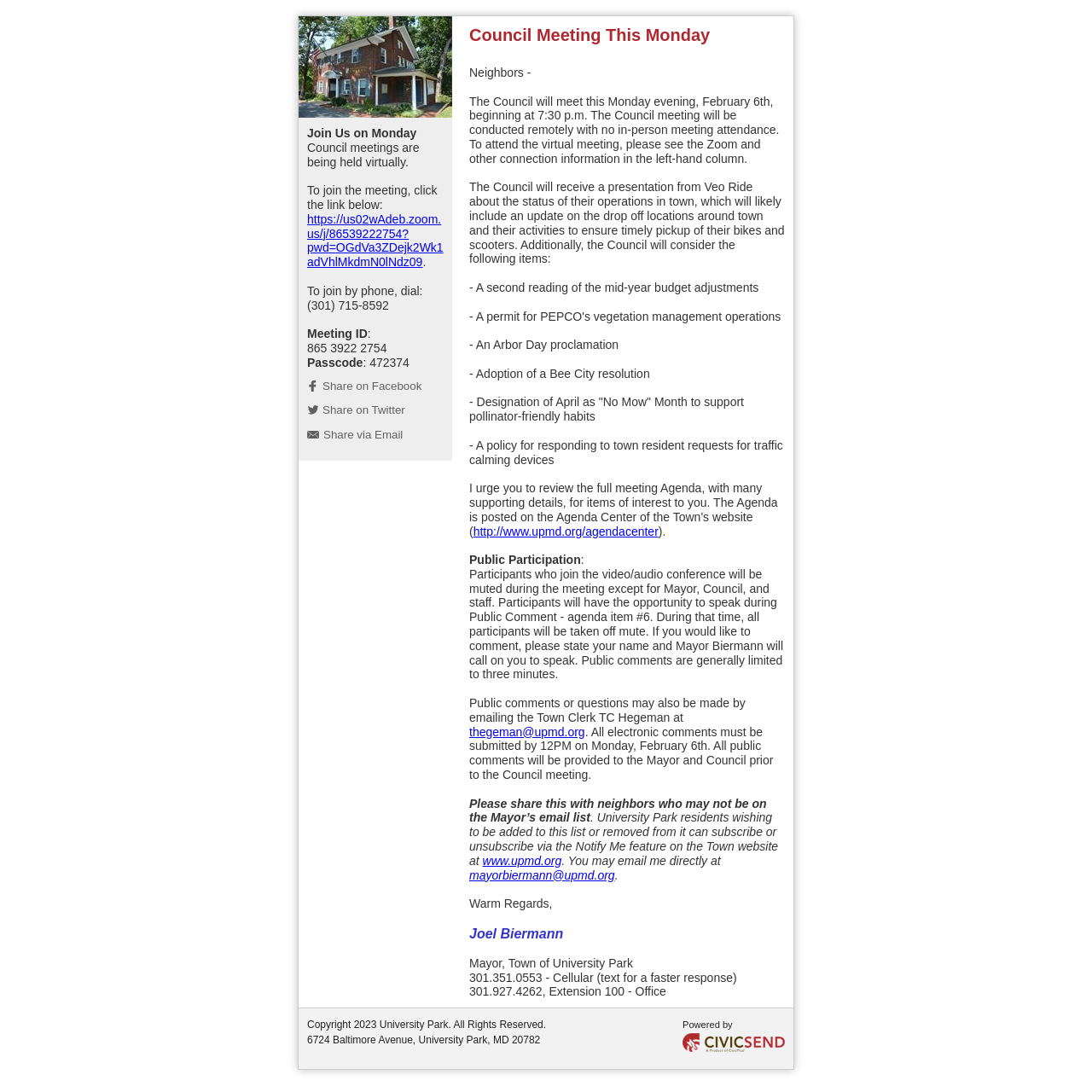Find the bounding box of the UI element described as: "mayorbiermann@upmd.org". The bounding box coordinates should be given as four float values between 0 and 1, i.e., [left, top, right, bottom].

[0.43, 0.795, 0.563, 0.808]